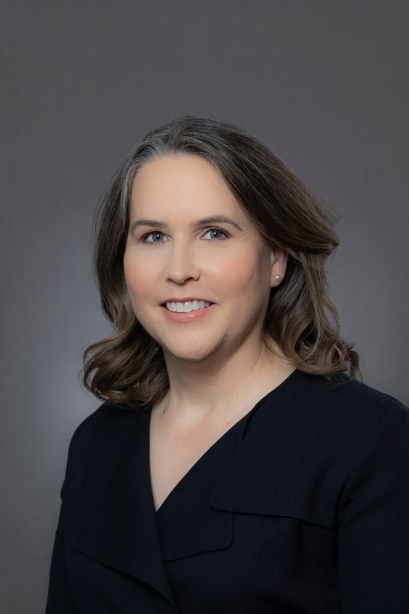Give a one-word or one-phrase response to the question:
What is the color of Megan's outfit?

Dark